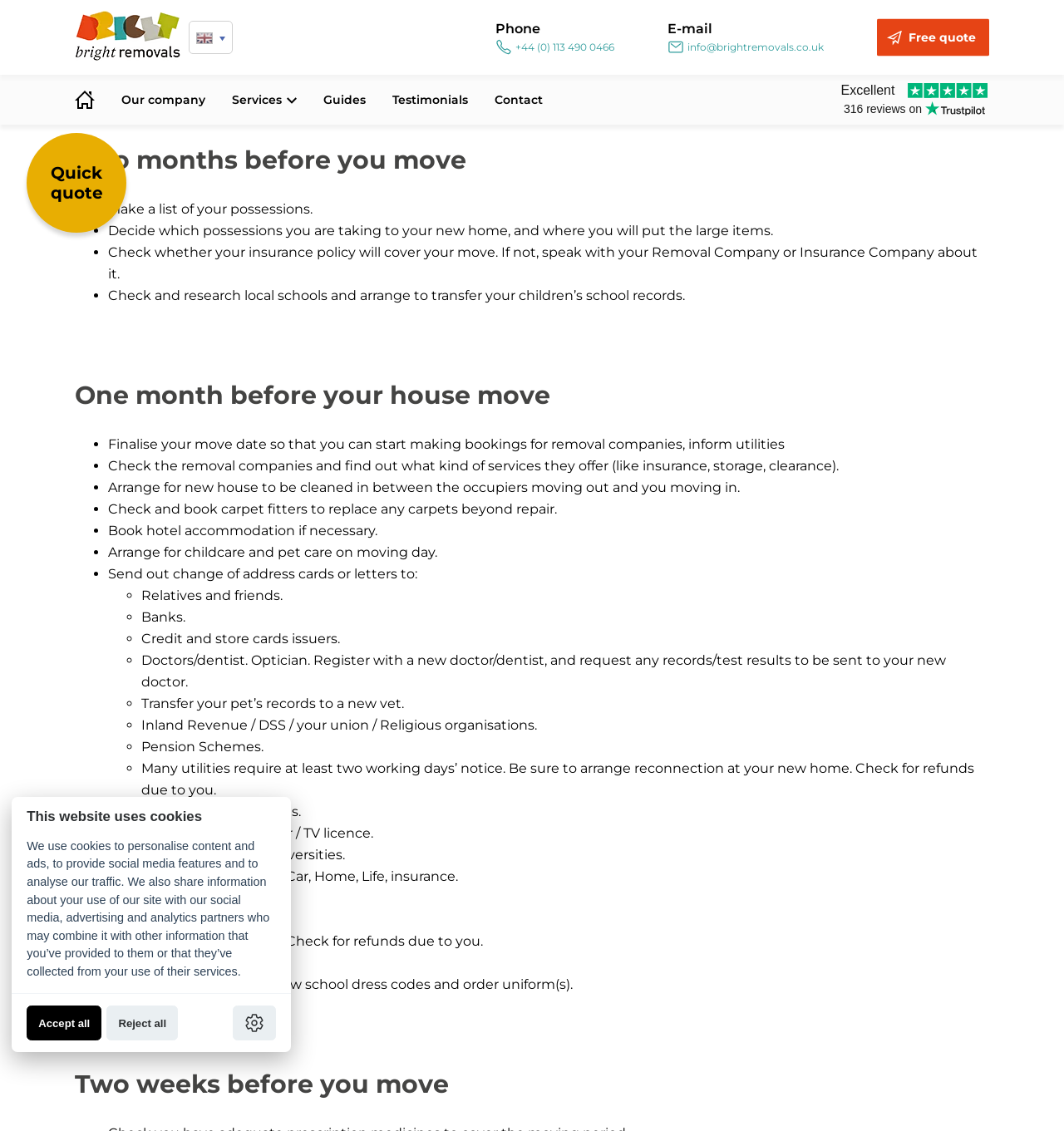Give a detailed account of the webpage.

This webpage is a moving checklist provided by Bright Removals. At the top, there is a logo of Bright Removals, an image of the English flag, and contact information including phone number and email address. Below the contact information, there are links to the company's home page, about page, services, guides, testimonials, and contact page.

The main content of the webpage is divided into three sections: "Two months before you move", "One month before your house move", and "Two weeks before you move". Each section contains a list of tasks to be completed, marked with bullet points. The tasks include making a list of possessions, deciding which items to take to the new home, checking insurance policies, researching local schools, and booking removal companies.

In the "Two months before you move" section, there are five tasks listed, including making a list of possessions, deciding which items to take to the new home, checking insurance policies, researching local schools, and checking and researching removal companies.

In the "One month before your house move" section, there are eight tasks listed, including finalizing the move date, booking removal companies, arranging for new house cleaning, booking carpet fitters, and arranging for childcare and pet care on moving day.

In the "Two weeks before you move" section, there is no task listed.

At the bottom of the webpage, there is a dialog box that informs users that the website uses cookies to personalize content and ads, provide social media features, and analyze traffic. The dialog box also provides an "Accept all" button.

On the right side of the webpage, there is an iframe displaying customer reviews powered by Trustpilot.